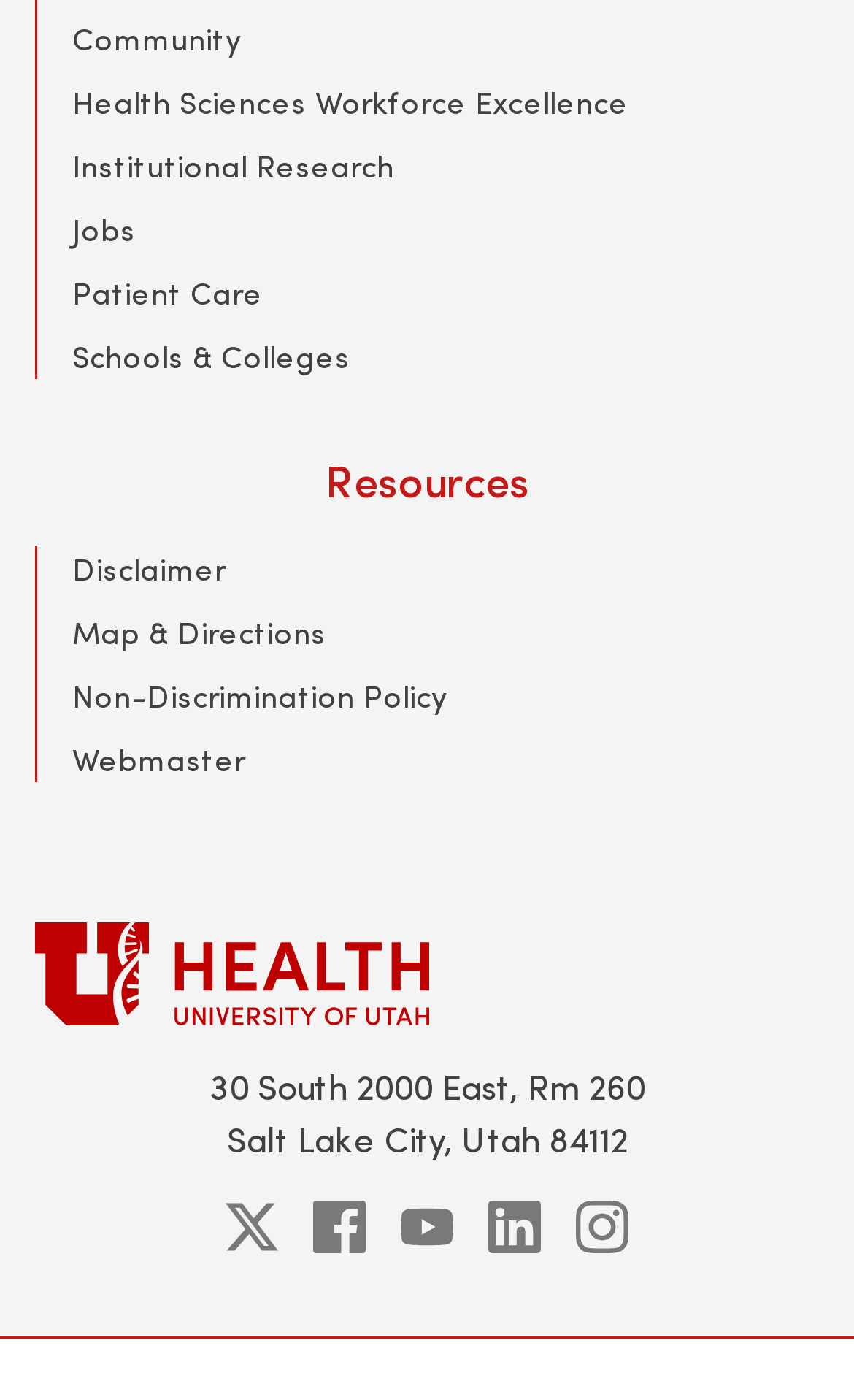Please find the bounding box coordinates of the element that needs to be clicked to perform the following instruction: "Click on Symposia Report". The bounding box coordinates should be four float numbers between 0 and 1, represented as [left, top, right, bottom].

None